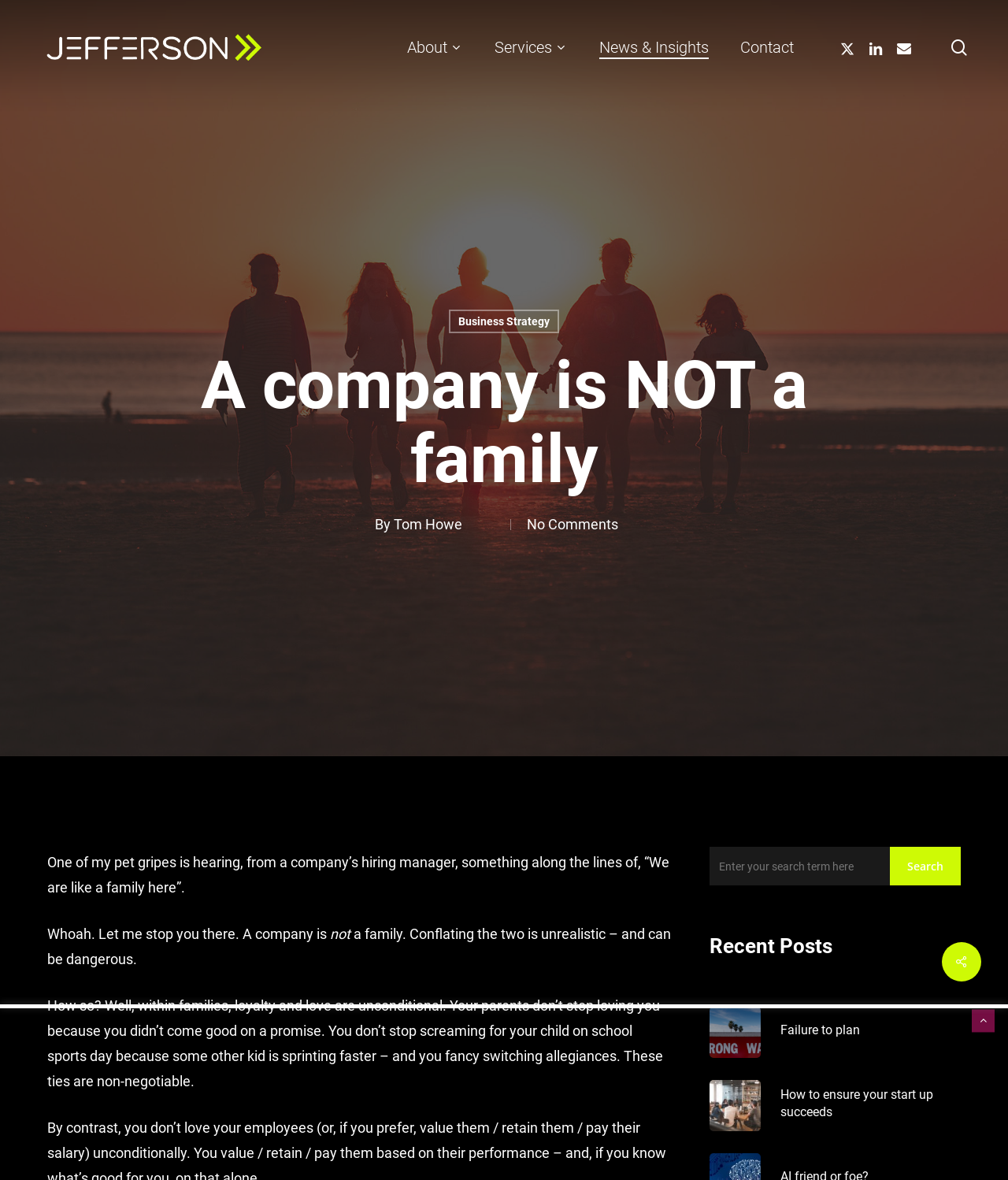Please answer the following question using a single word or phrase: 
What is the text of the first link on the webpage?

Close Search